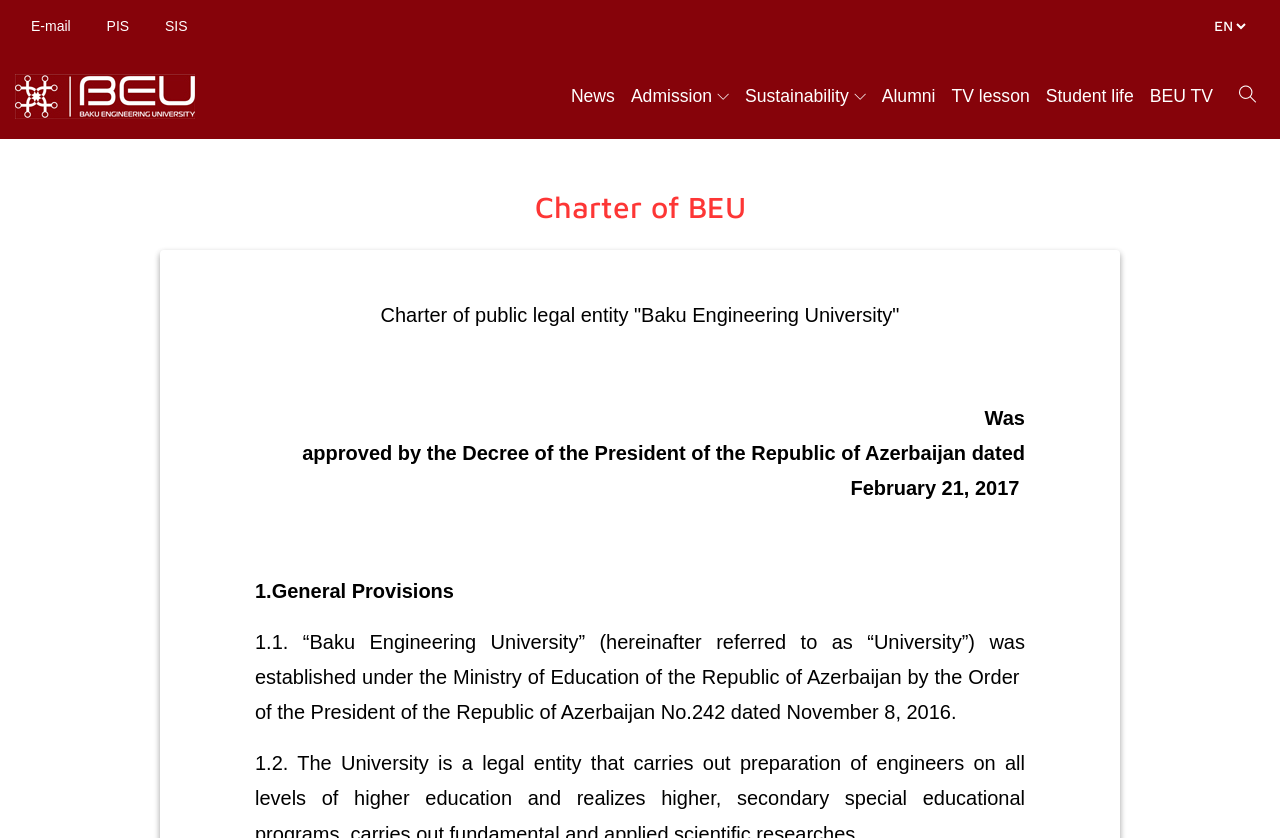Please locate the bounding box coordinates of the region I need to click to follow this instruction: "Open PIS".

[0.083, 0.021, 0.101, 0.041]